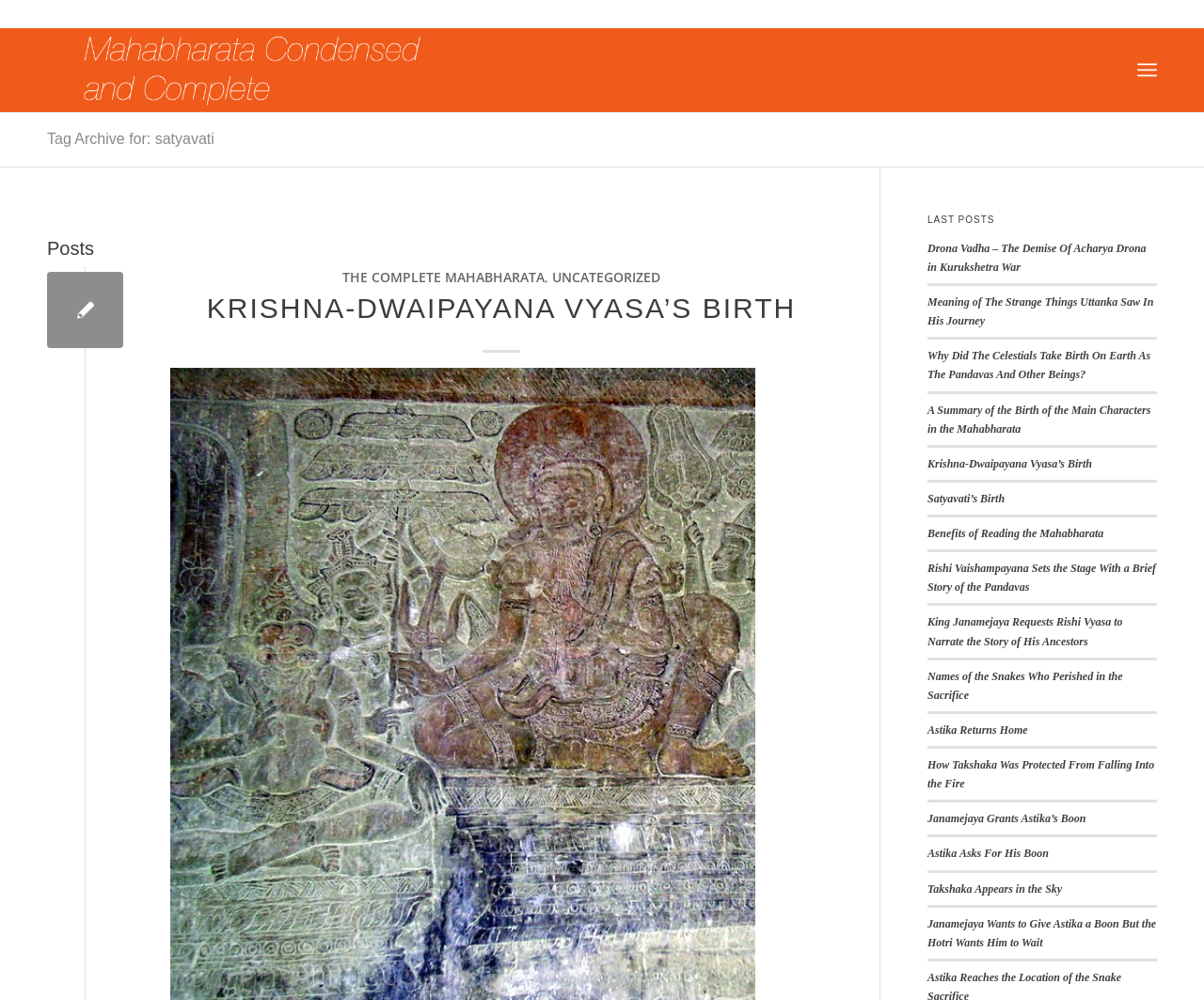Find the bounding box coordinates of the area that needs to be clicked in order to achieve the following instruction: "View the last post about Drona Vadha". The coordinates should be specified as four float numbers between 0 and 1, i.e., [left, top, right, bottom].

[0.77, 0.242, 0.952, 0.274]